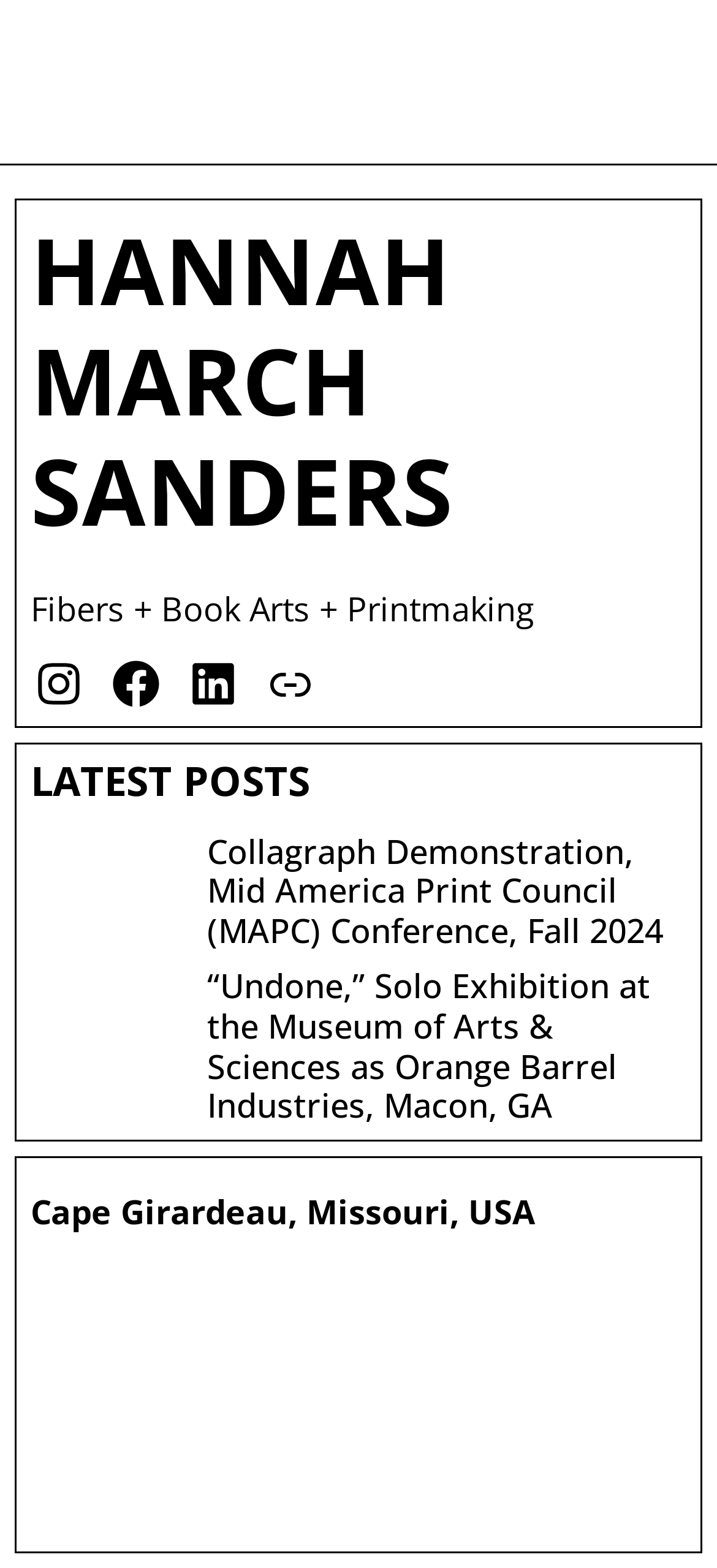Please find the bounding box coordinates of the clickable region needed to complete the following instruction: "Read about Collagraph Demonstration, Mid America Print Council (MAPC) Conference, Fall 2024". The bounding box coordinates must consist of four float numbers between 0 and 1, i.e., [left, top, right, bottom].

[0.043, 0.537, 0.266, 0.6]